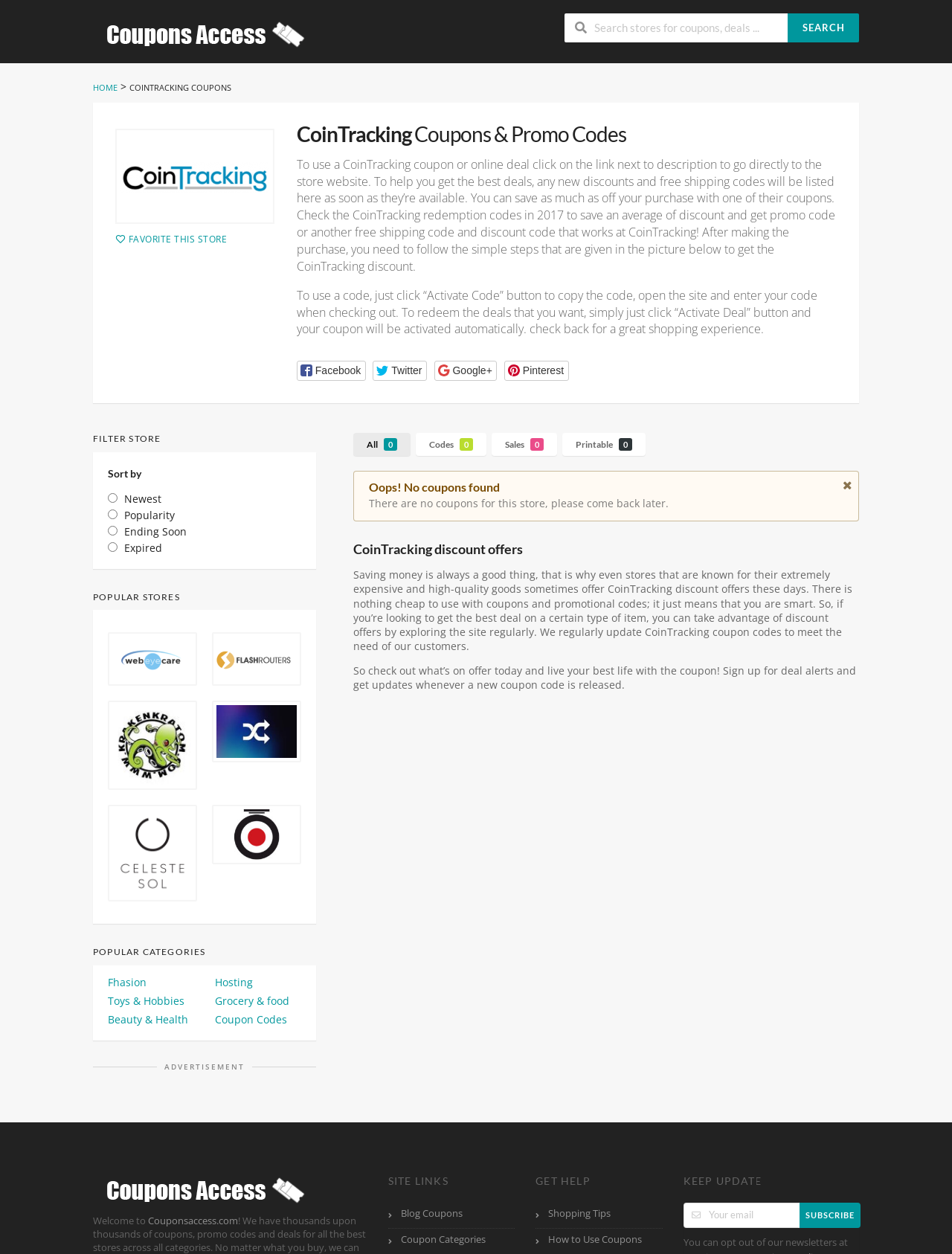Give a complete and precise description of the webpage's appearance.

This webpage is focused on providing CoinTracking coupons and promo codes. At the top, there is a logo and a search bar where users can search for coupons and deals. Below the search bar, there are links to the homepage, CoinTracking, and coupons. 

On the left side, there is a section dedicated to CoinTracking coupons and promo codes, with a heading and a description explaining how to use the coupons. Below this section, there are social media buttons for Facebook, Twitter, Google+, and Pinterest.

In the main content area, there are several sections. The first section displays a message indicating that there are no coupons available for CoinTracking. Below this, there is a section explaining the benefits of using coupons and promotional codes. 

Further down, there is a section with filters to sort coupons by newest, popularity, ending soon, or expired. Below the filters, there are popular stores and categories listed, with images and links to each.

At the bottom of the page, there are additional links and sections, including a layout table with an advertisement, a welcome message, site links, a get help section, and a keep update section where users can subscribe to a newsletter.

Throughout the page, there are various images, links, and buttons that provide additional functionality and information to users.